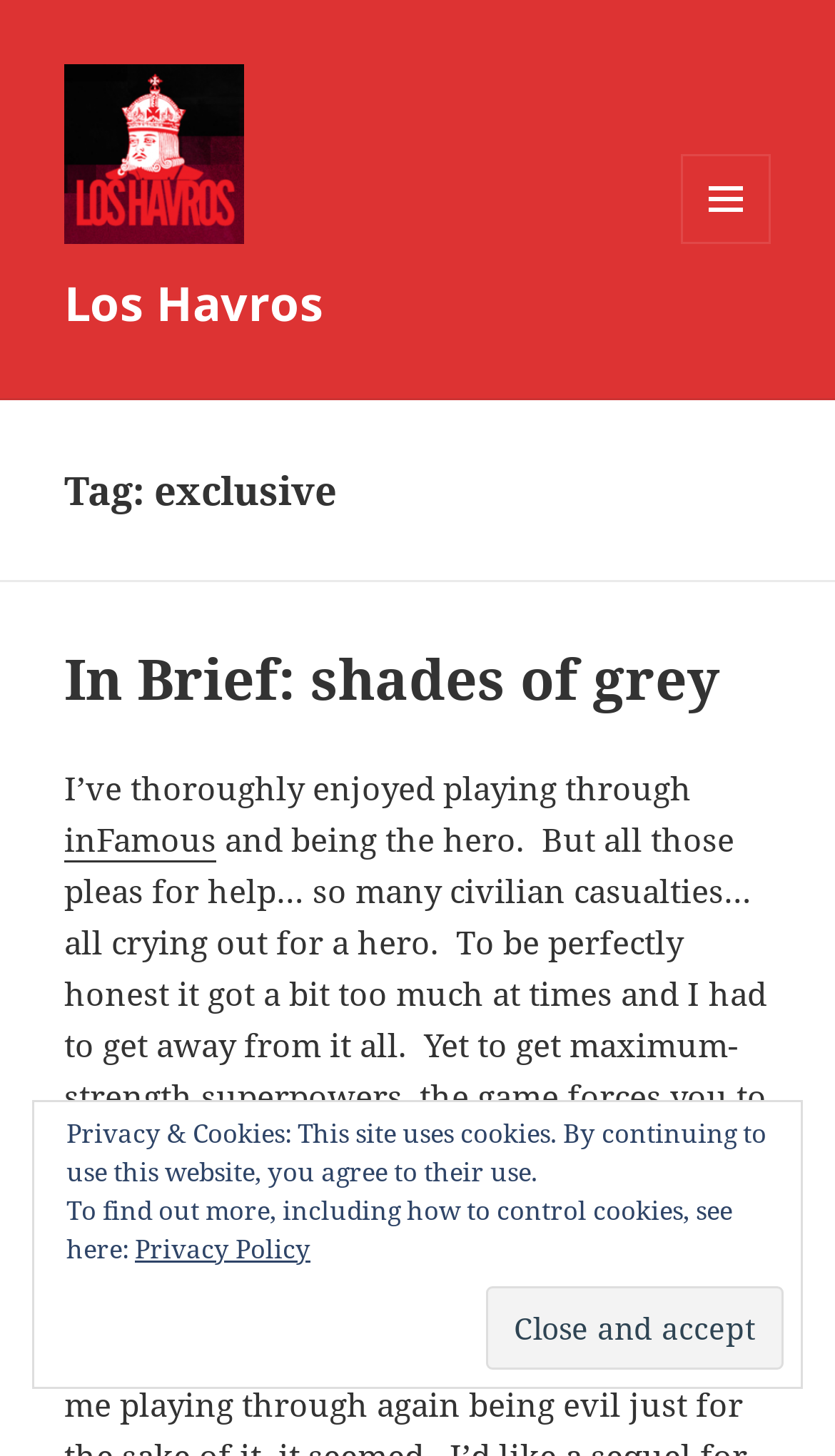Based on what you see in the screenshot, provide a thorough answer to this question: What is the purpose of the button with the icon?

I determined the purpose of the button by looking at its description 'MENU AND WIDGETS' and its location on the webpage, which suggests it is a navigation element.